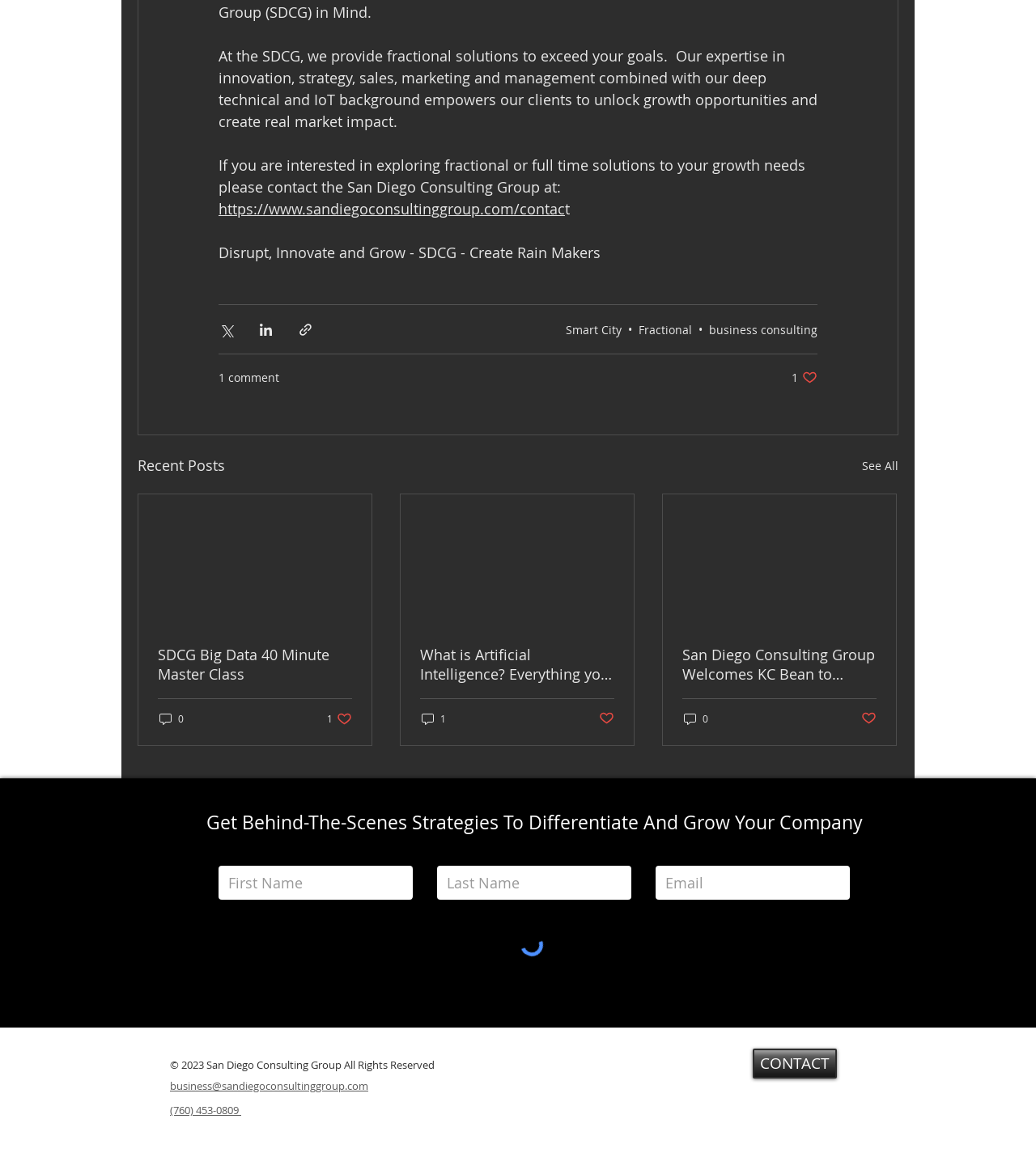Indicate the bounding box coordinates of the element that needs to be clicked to satisfy the following instruction: "Contact the San Diego Consulting Group". The coordinates should be four float numbers between 0 and 1, i.e., [left, top, right, bottom].

[0.211, 0.132, 0.781, 0.168]